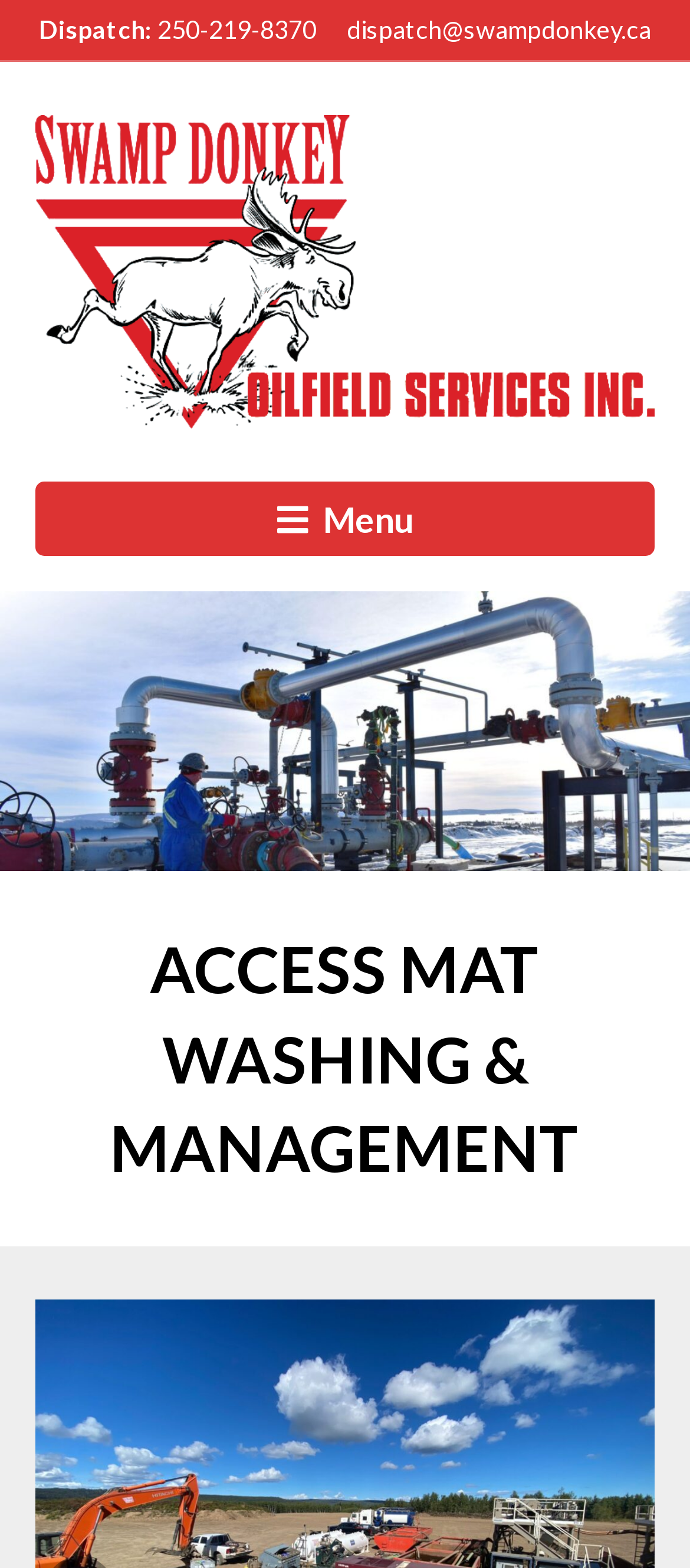Answer this question in one word or a short phrase: What is the company name?

Swamp Donkey Oilfield Services